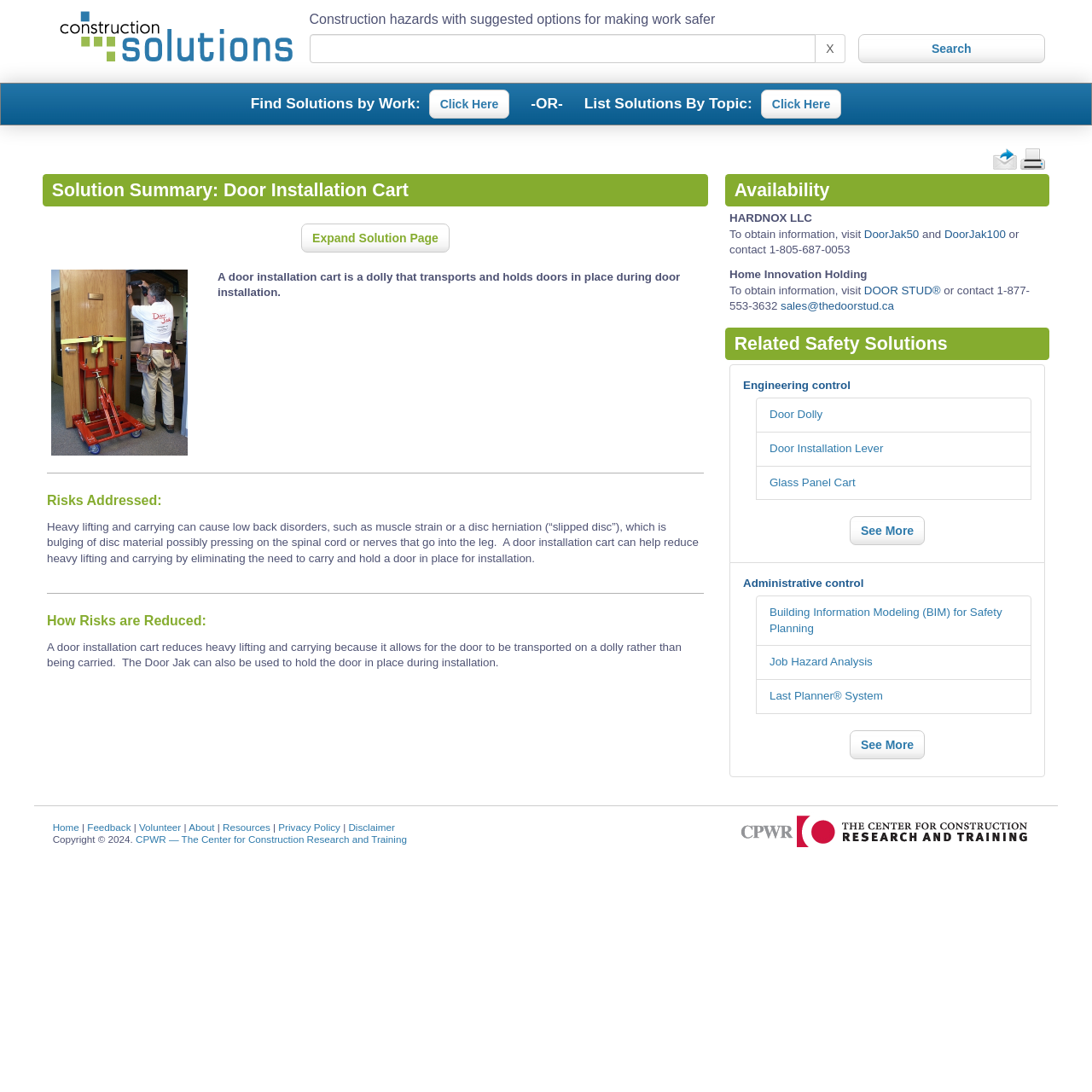Based on the image, please elaborate on the answer to the following question:
What are the risks associated with heavy lifting and carrying?

According to the webpage, heavy lifting and carrying can cause low back disorders, such as muscle strain or a disc herniation, which is bulging of disc material possibly pressing on the spinal cord or nerves that go into the leg.